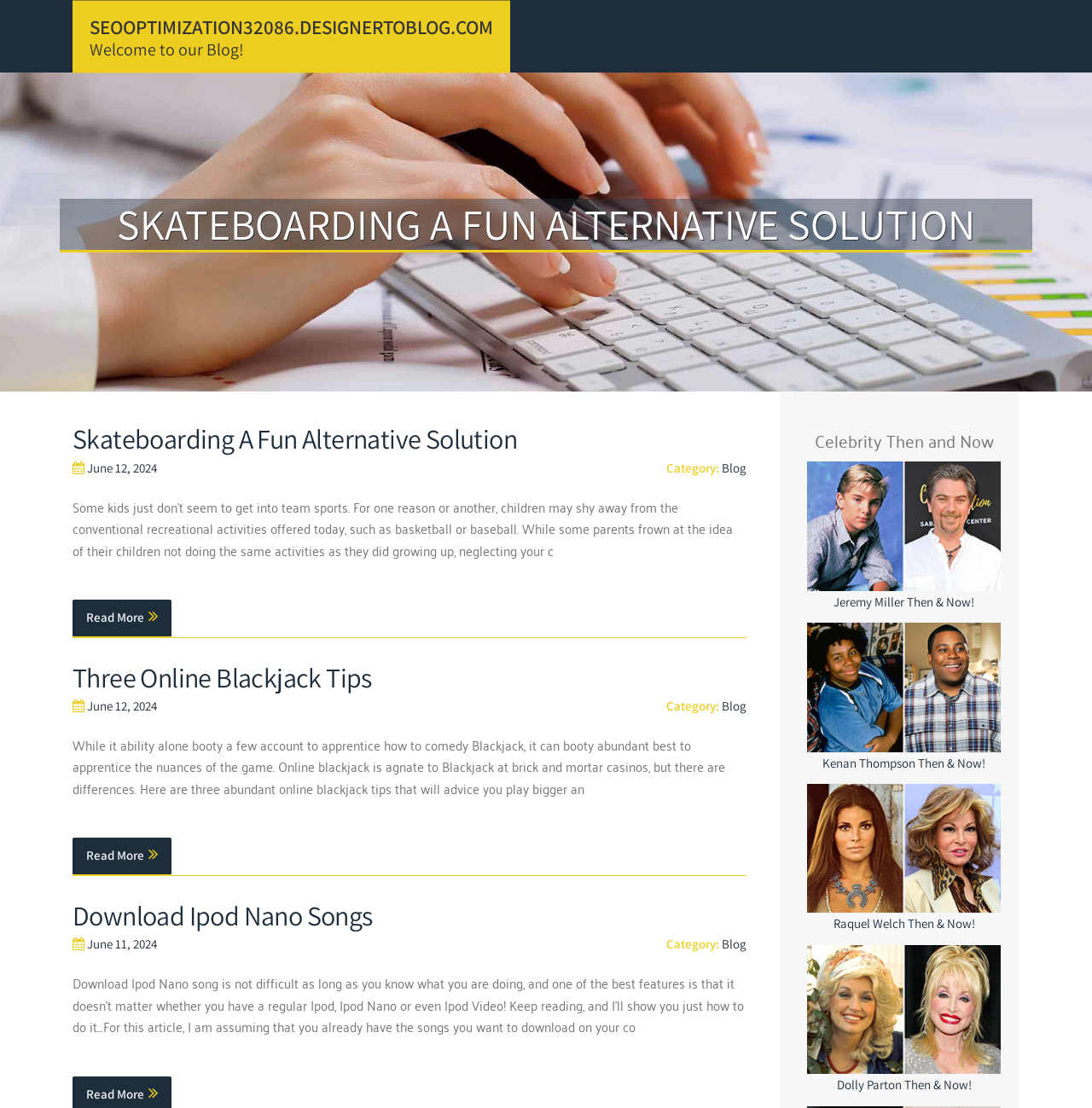How many articles are on this webpage?
Using the image, respond with a single word or phrase.

3